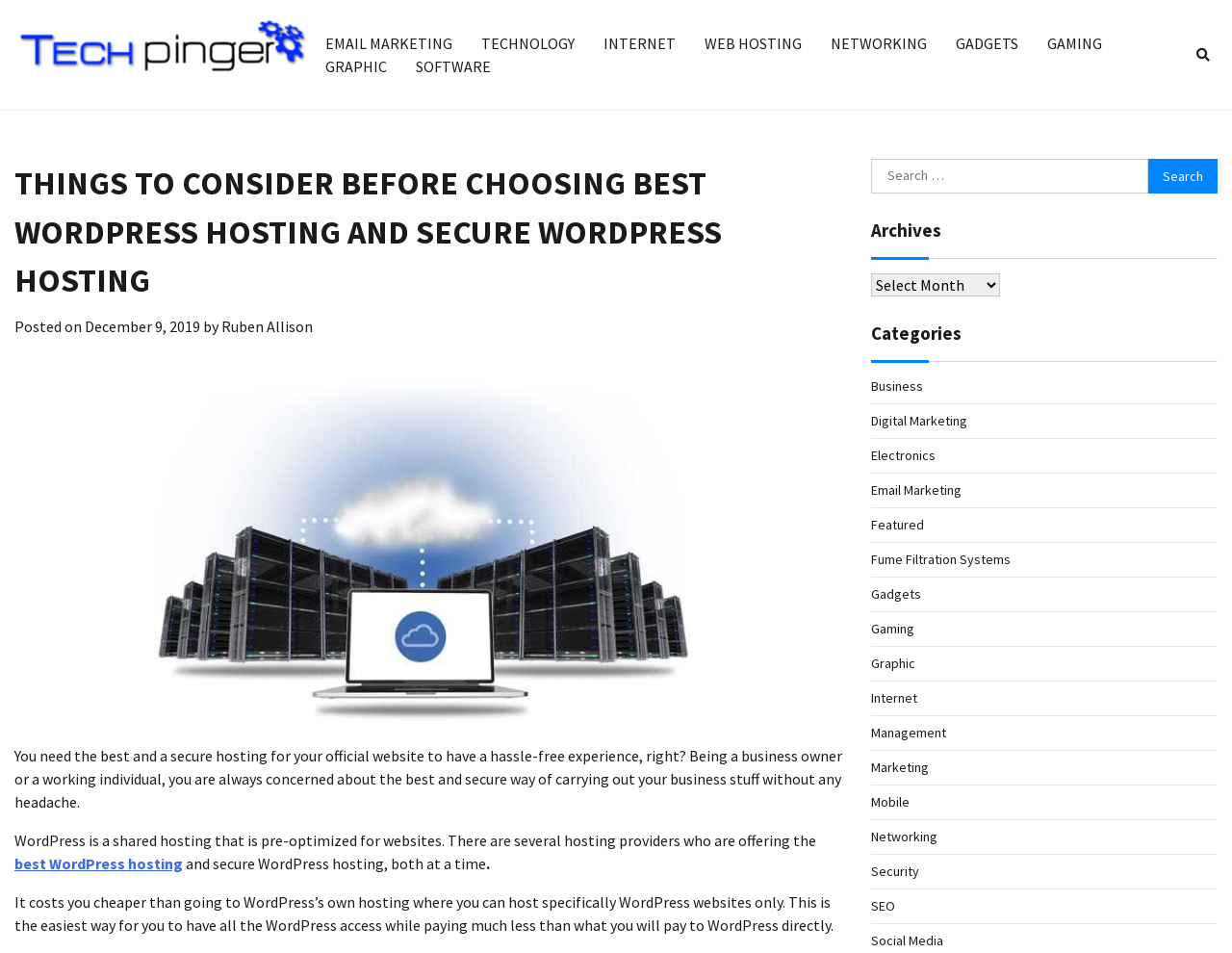Please answer the following query using a single word or phrase: 
What categories are available on the website?

Multiple categories